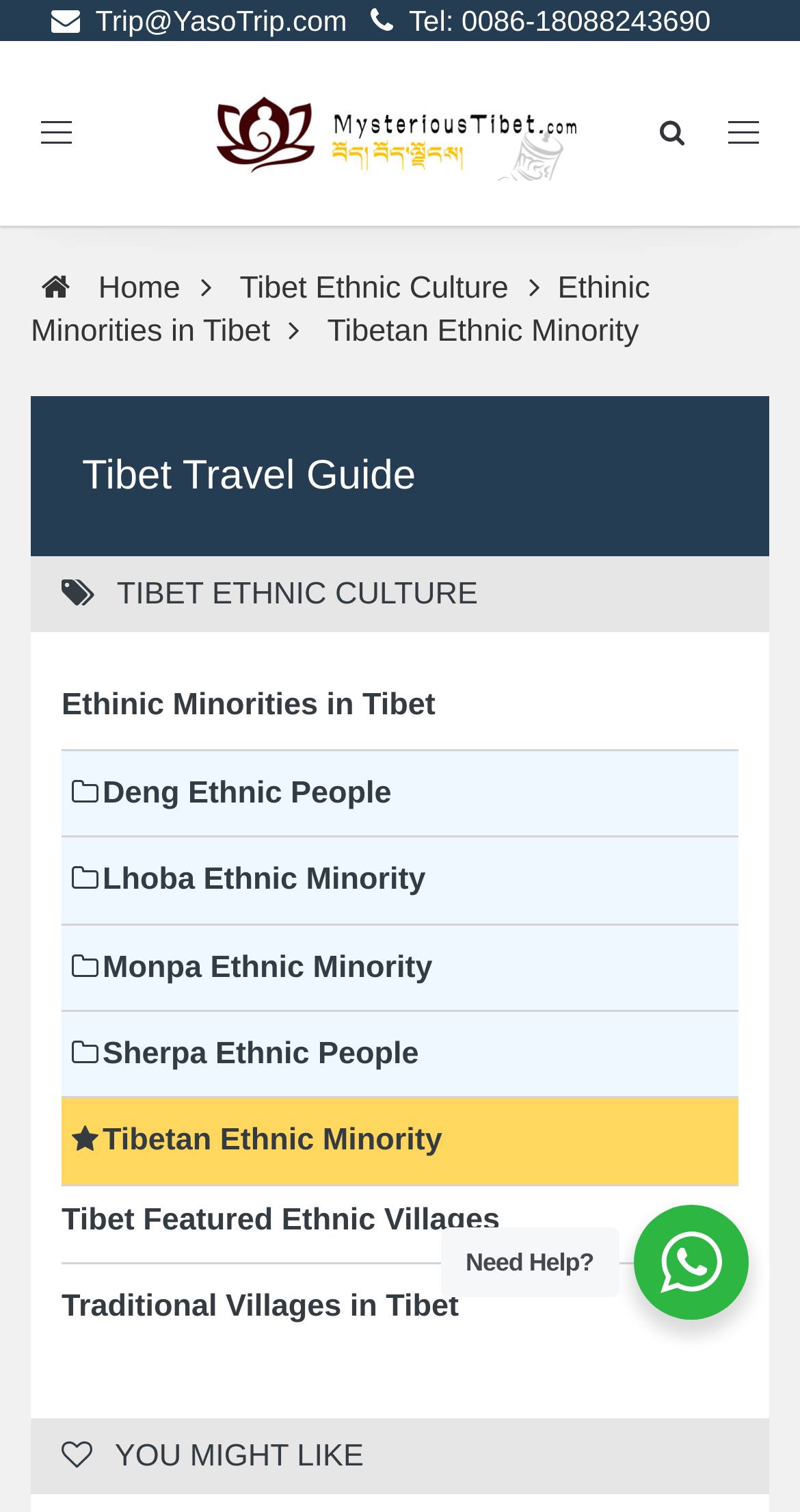Find the bounding box coordinates of the clickable element required to execute the following instruction: "Check the Tibet Travel Guide". Provide the coordinates as four float numbers between 0 and 1, i.e., [left, top, right, bottom].

[0.103, 0.296, 0.897, 0.334]